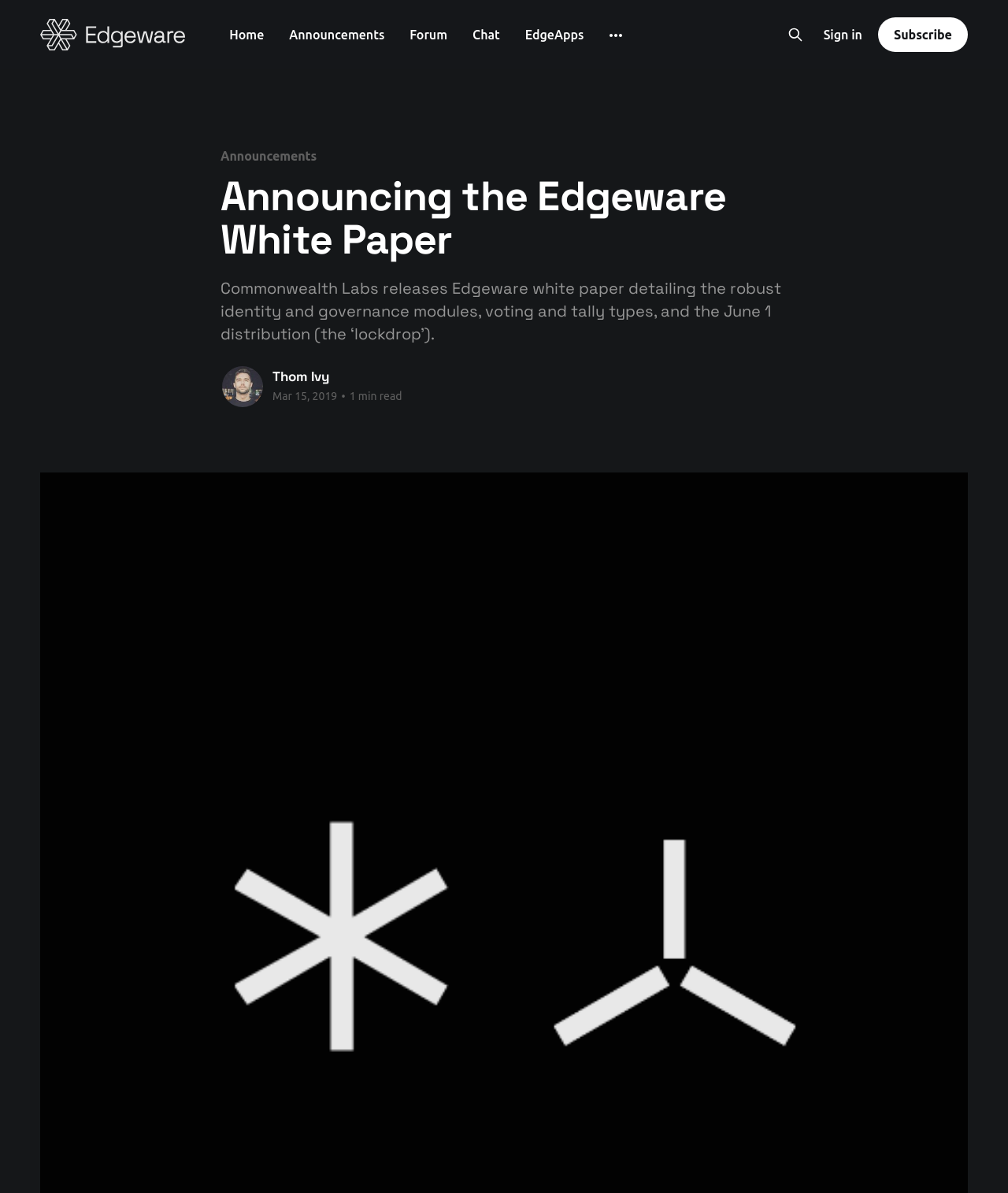What is the name of the white paper?
Please answer the question as detailed as possible.

I found the name of the white paper in the heading of the article section, which is 'Announcing the Edgeware White Paper'.